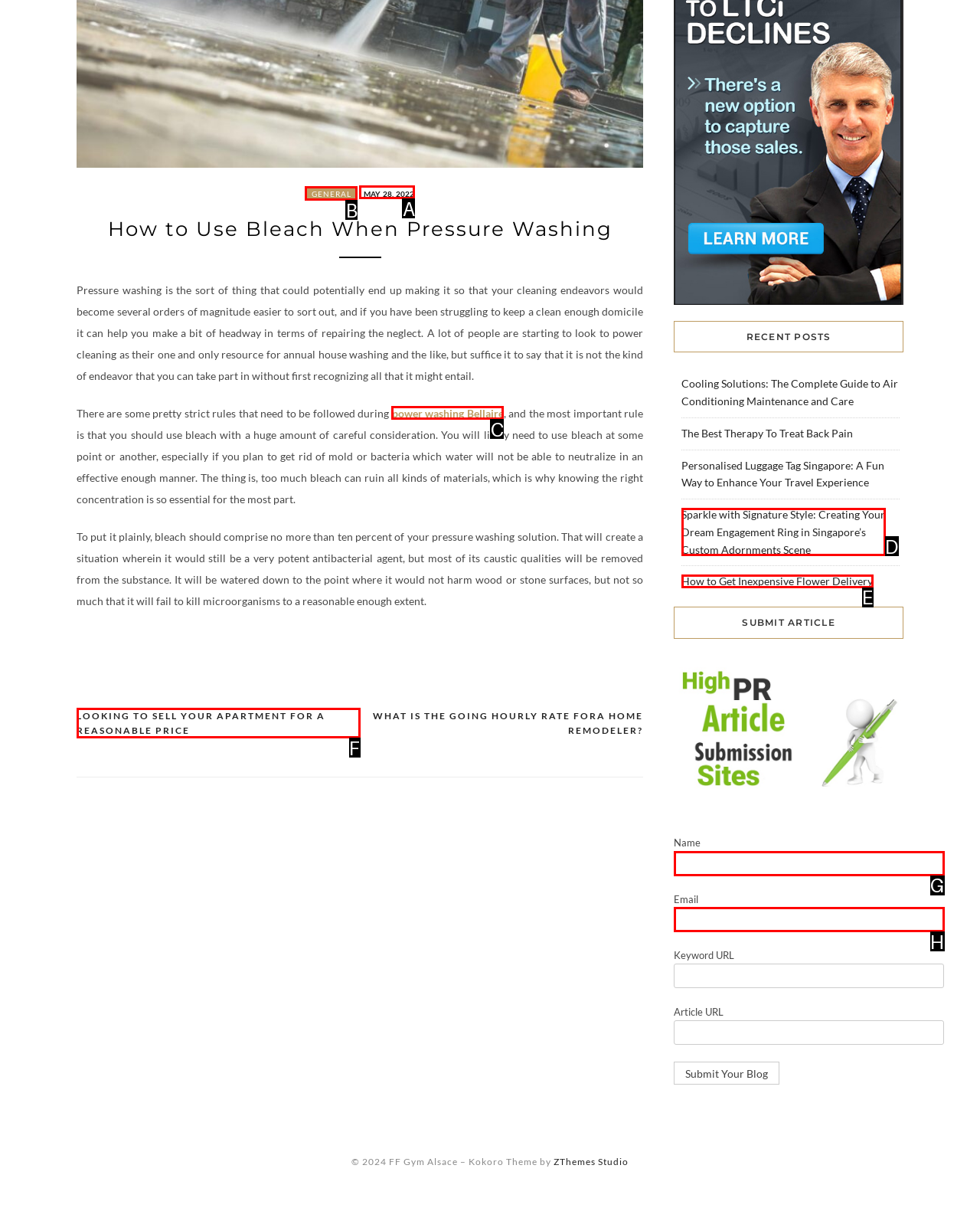Choose the option that matches the following description: May 28, 2022May 25, 2022
Answer with the letter of the correct option.

A